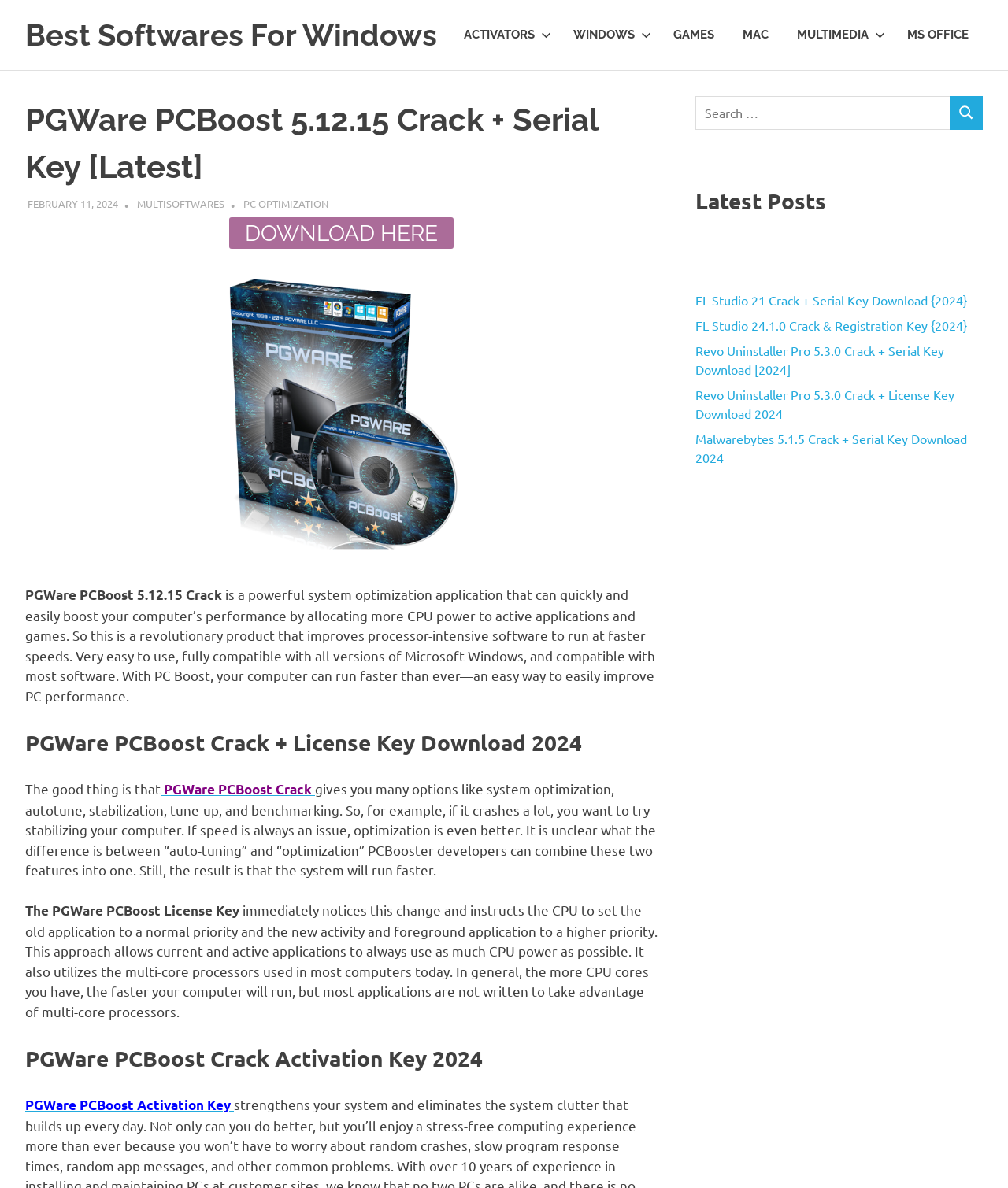Identify the bounding box coordinates of the clickable region necessary to fulfill the following instruction: "Search for a software". The bounding box coordinates should be four float numbers between 0 and 1, i.e., [left, top, right, bottom].

[0.69, 0.081, 0.943, 0.109]